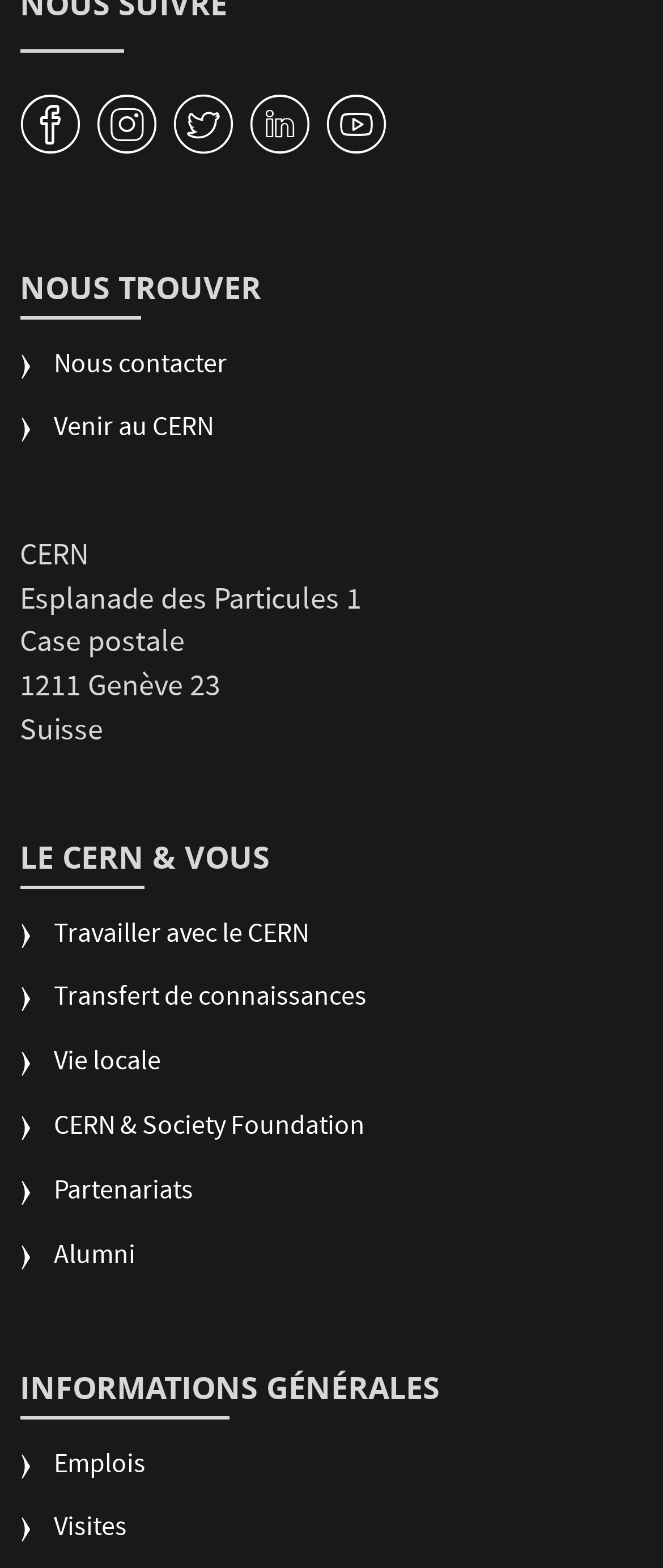How many links are in the section 'INFORMATIONS GÉNÉRALES'
Identify the answer in the screenshot and reply with a single word or phrase.

1